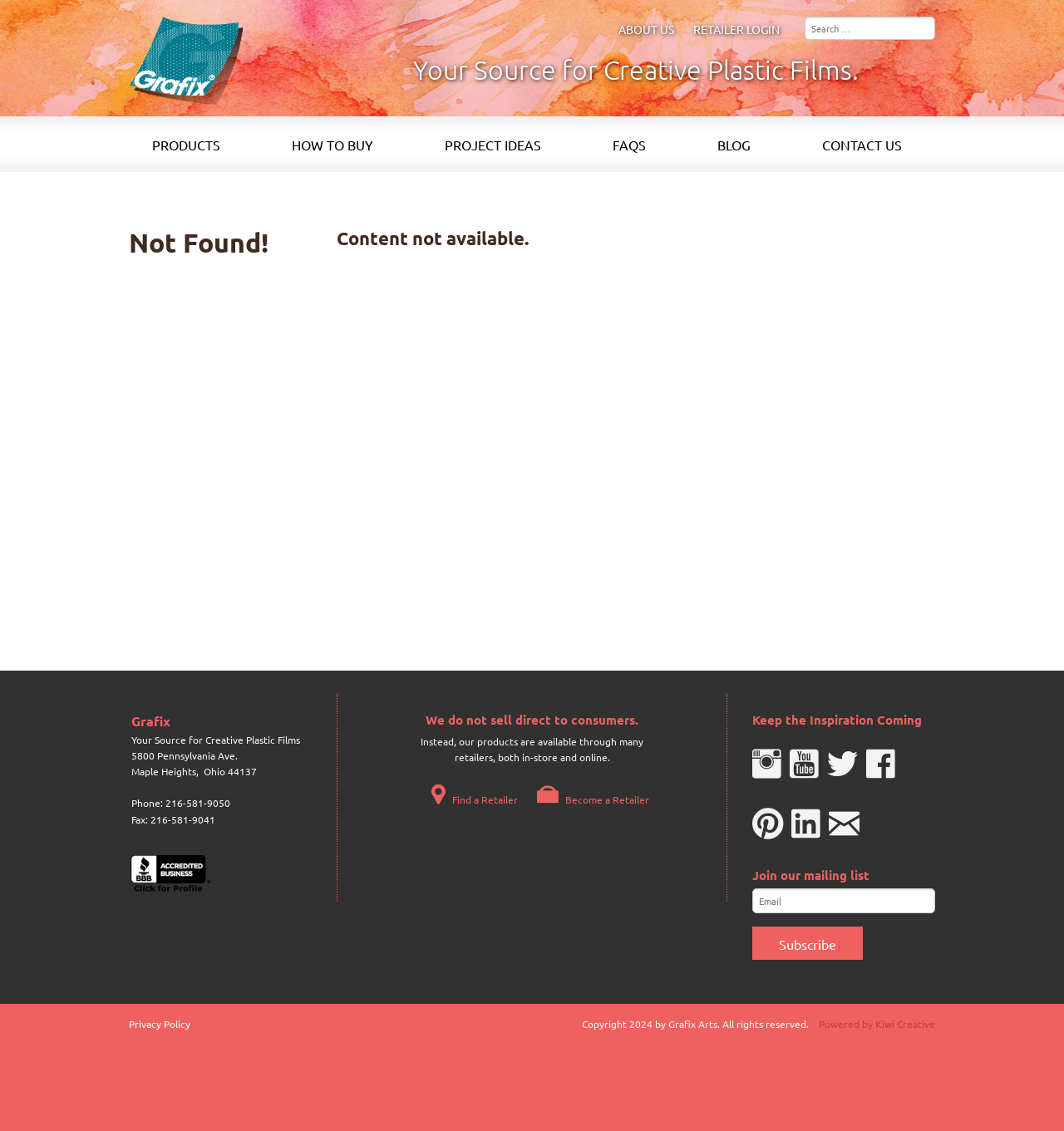Please identify the bounding box coordinates of the area that needs to be clicked to follow this instruction: "Click on ABOUT US".

[0.565, 0.019, 0.633, 0.032]